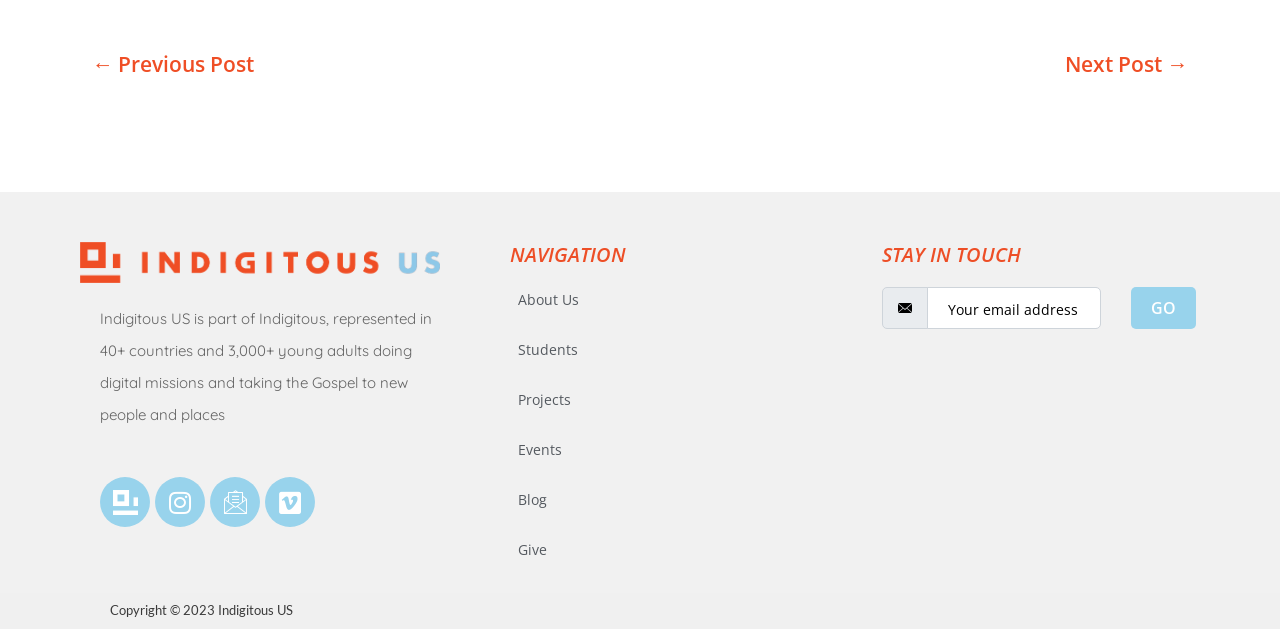Please predict the bounding box coordinates of the element's region where a click is necessary to complete the following instruction: "Read more about the company". The coordinates should be represented by four float numbers between 0 and 1, i.e., [left, top, right, bottom].

None